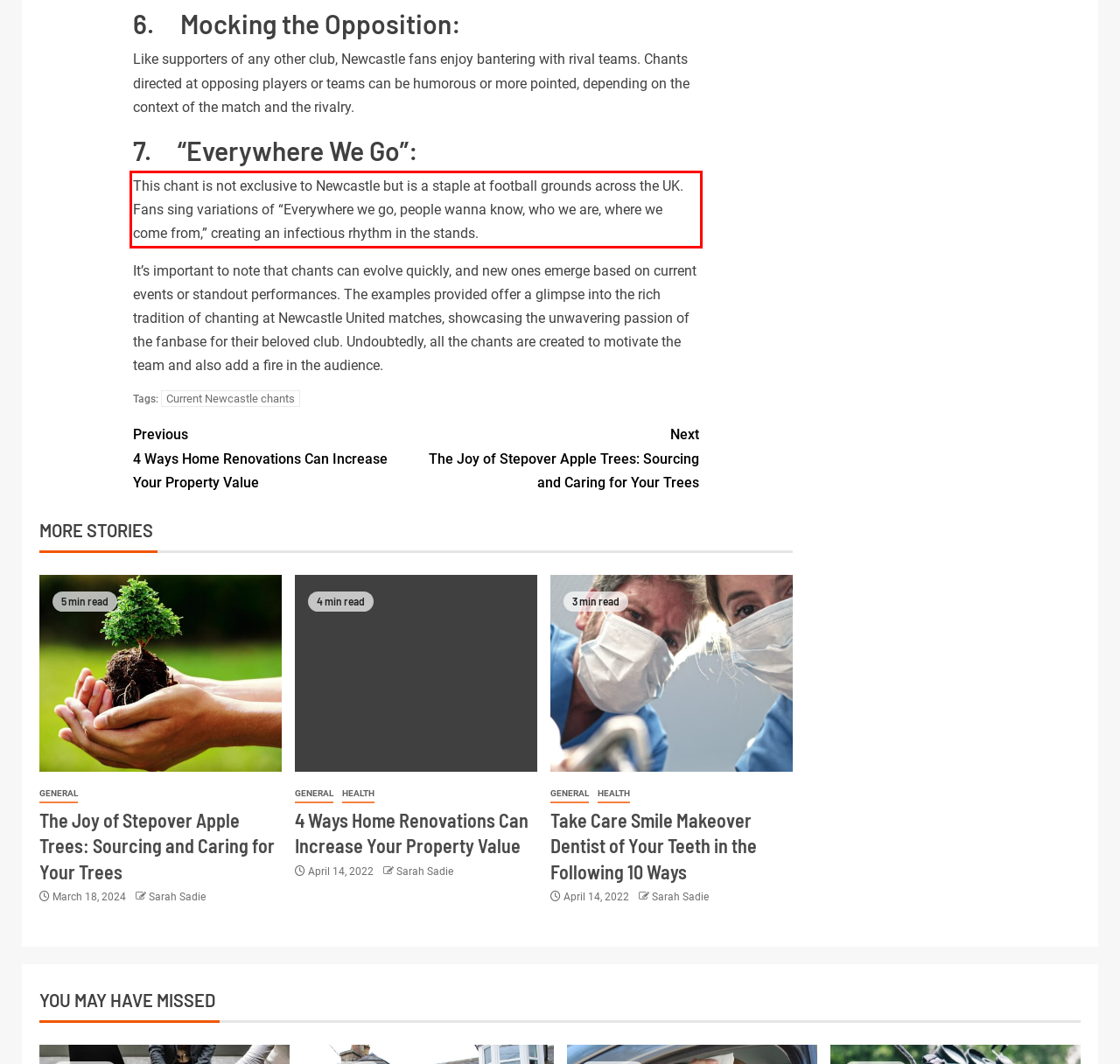You are presented with a screenshot containing a red rectangle. Extract the text found inside this red bounding box.

This chant is not exclusive to Newcastle but is a staple at football grounds across the UK. Fans sing variations of “Everywhere we go, people wanna know, who we are, where we come from,” creating an infectious rhythm in the stands.